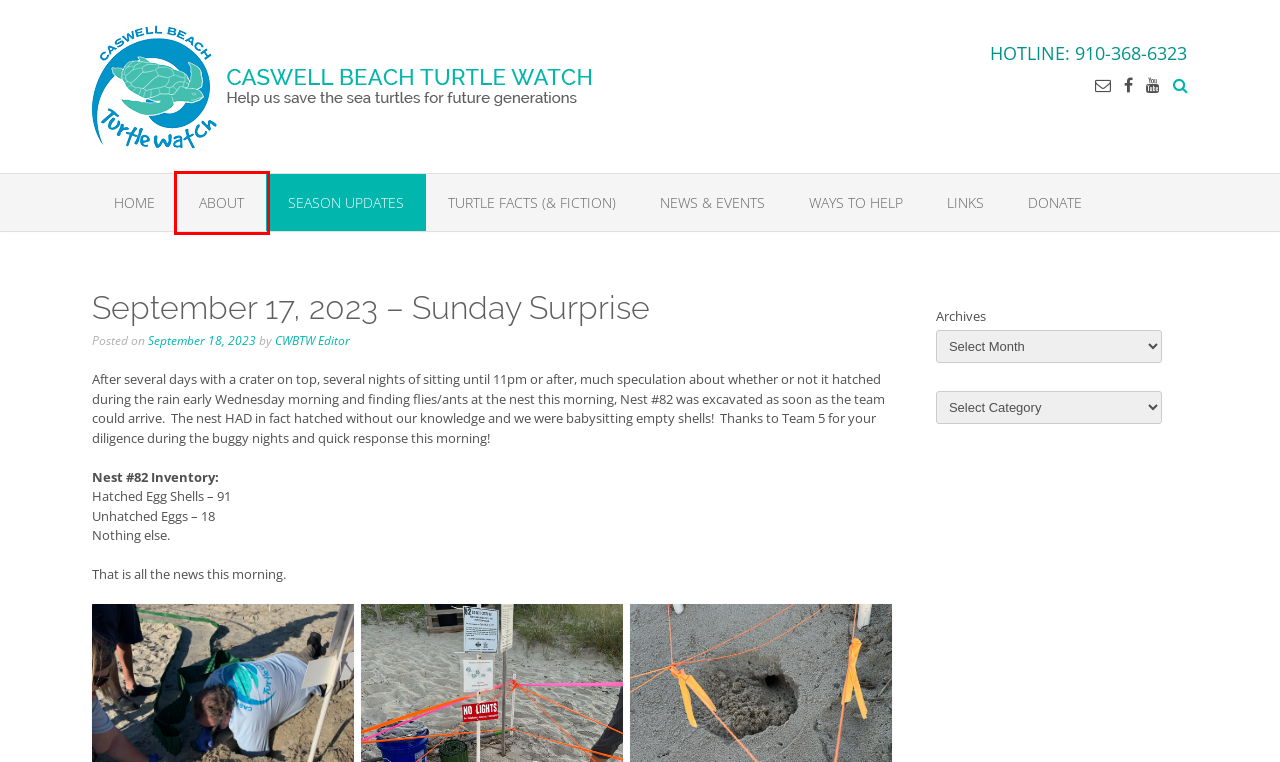Review the screenshot of a webpage that includes a red bounding box. Choose the most suitable webpage description that matches the new webpage after clicking the element within the red bounding box. Here are the candidates:
A. Links - Caswell Beach Turtle Watch
B. CWBTW Editor, Author at Caswell Beach Turtle Watch
C. What You Can Do - Caswell Beach Turtle Watch
D. Turtle Facts (& Fiction) Archives - Caswell Beach Turtle Watch
E. News & Events Archives - Caswell Beach Turtle Watch
F. About - Caswell Beach Turtle Watch
G. Season Updates - Caswell Beach Turtle Watch
H. - Caswell Beach Turtle Watch

F